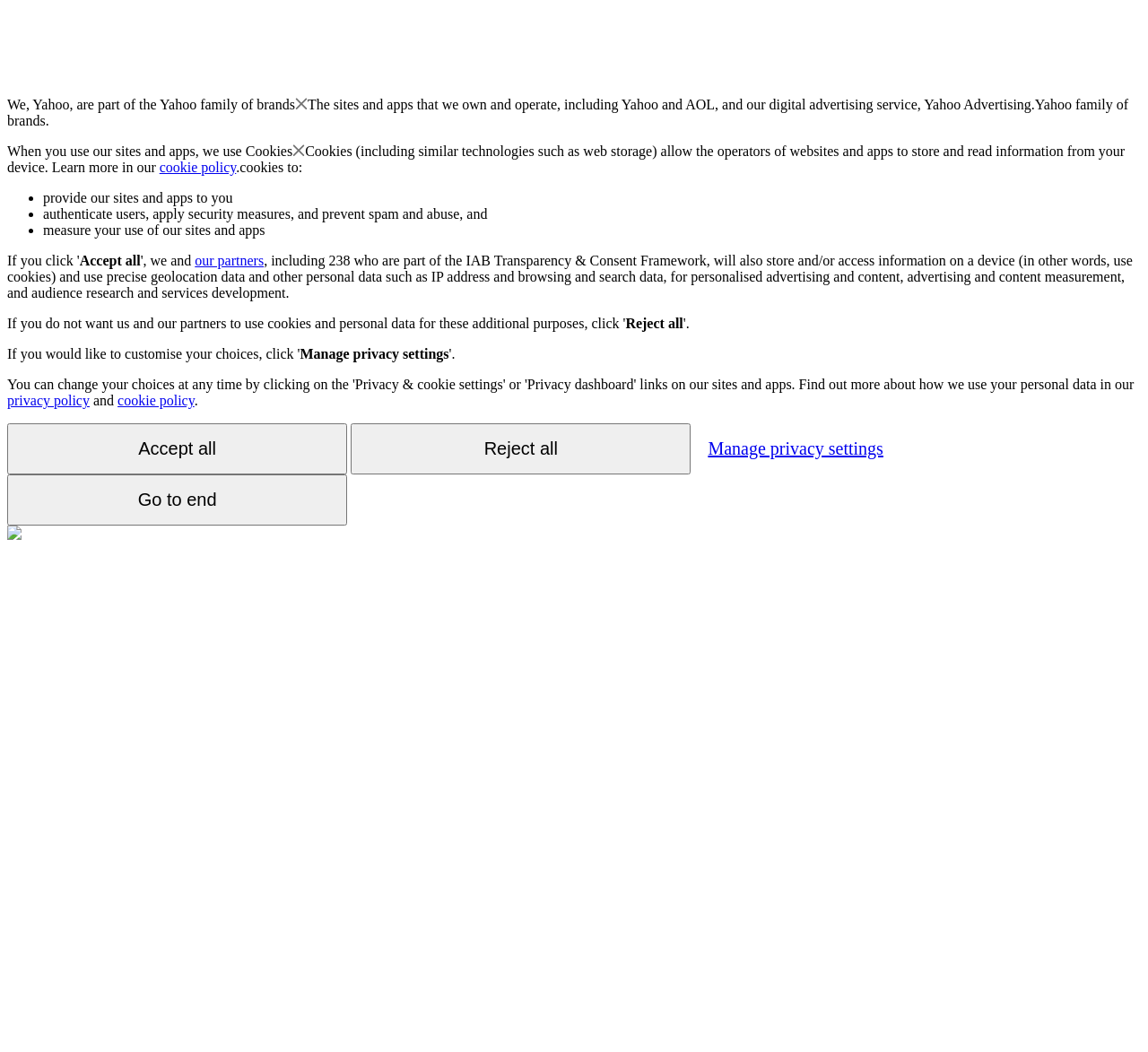Based on the image, please respond to the question with as much detail as possible:
What is Yahoo part of?

Based on the webpage content, it is stated that 'We, Yahoo, are part of the Yahoo family of brands' which indicates that Yahoo is part of the Yahoo family of brands.